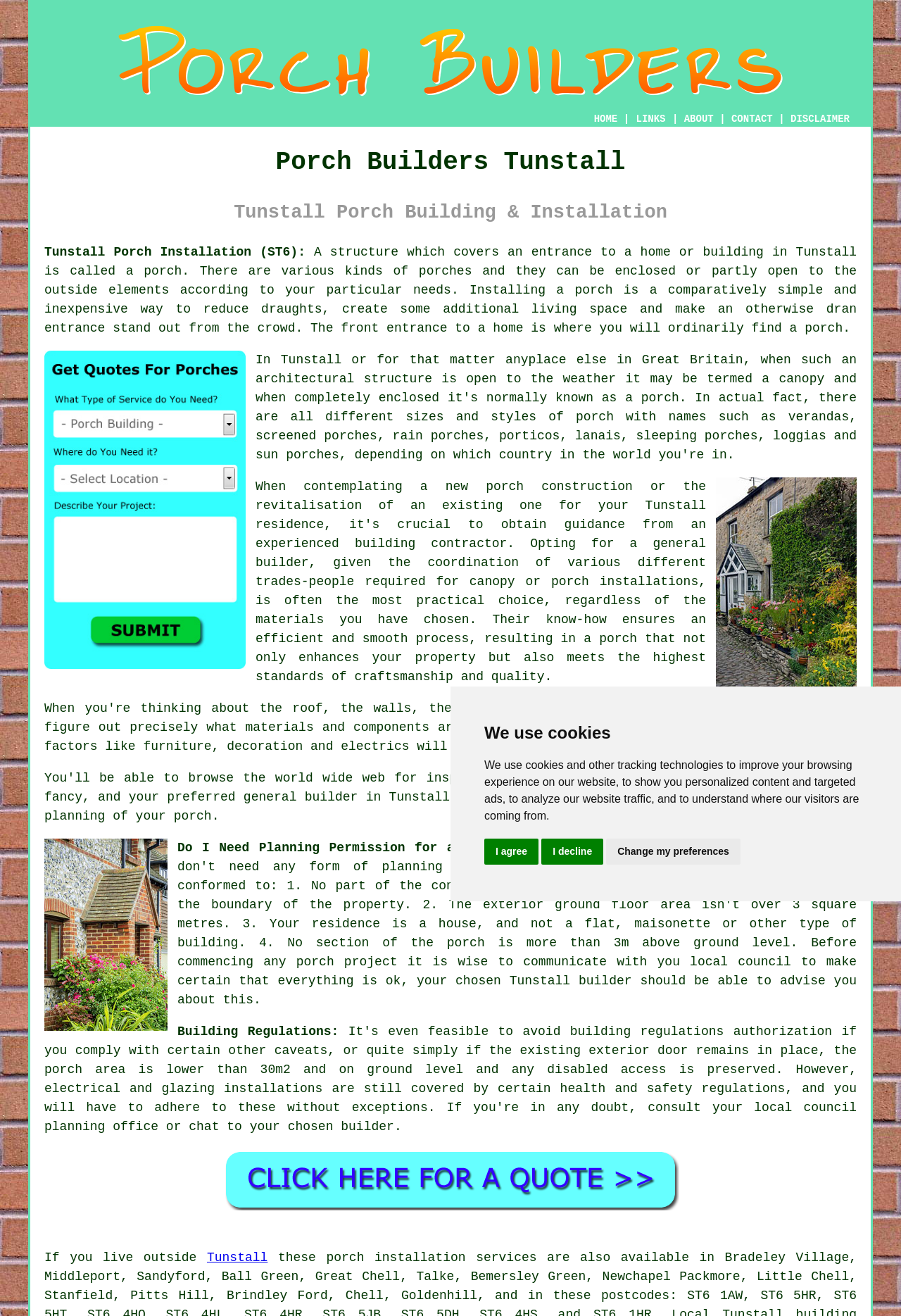Identify the bounding box coordinates of the HTML element based on this description: "Tunstall".

[0.23, 0.95, 0.297, 0.961]